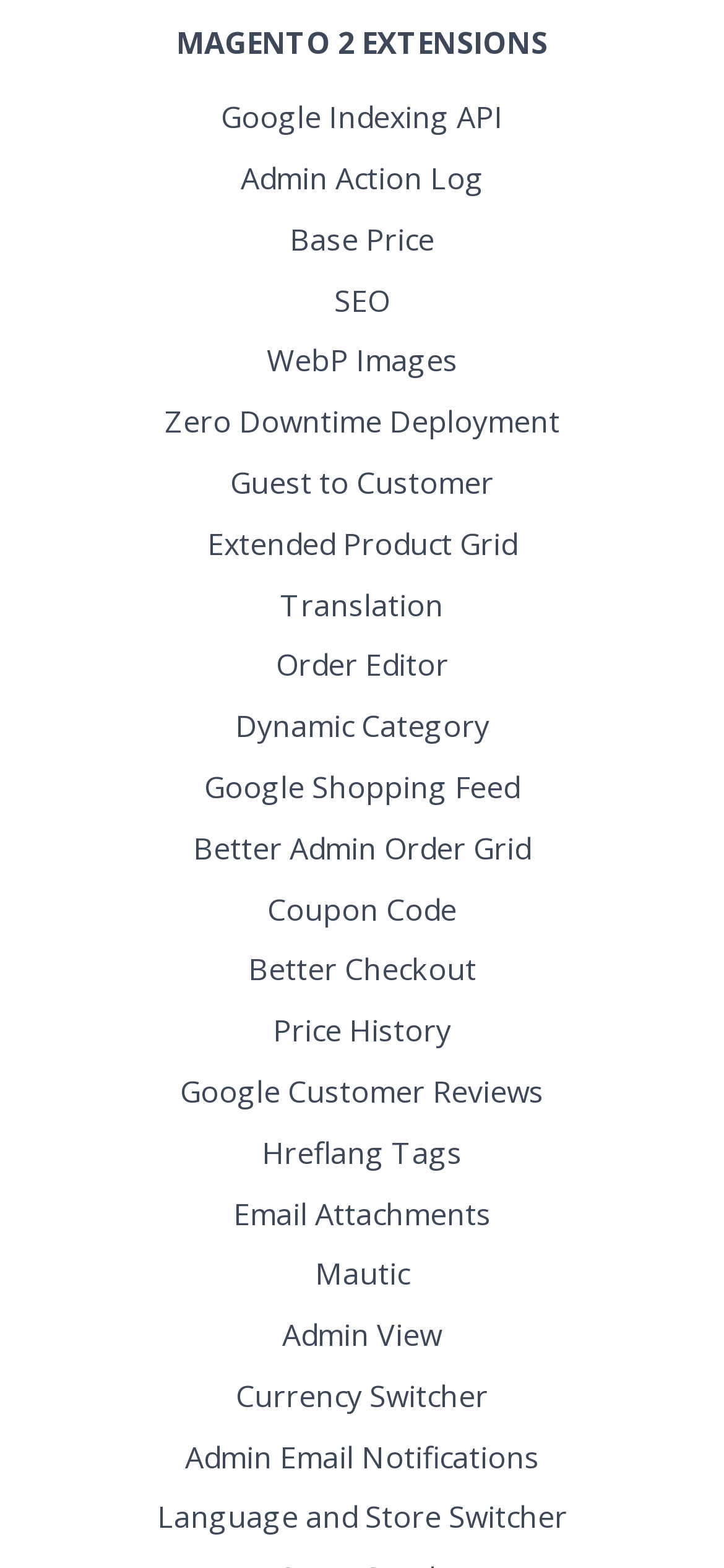Determine the bounding box coordinates of the UI element described below. Use the format (top-left x, top-left y, bottom-right x, bottom-right y) with floating point numbers between 0 and 1: Google Customer Reviews

[0.249, 0.683, 0.751, 0.709]